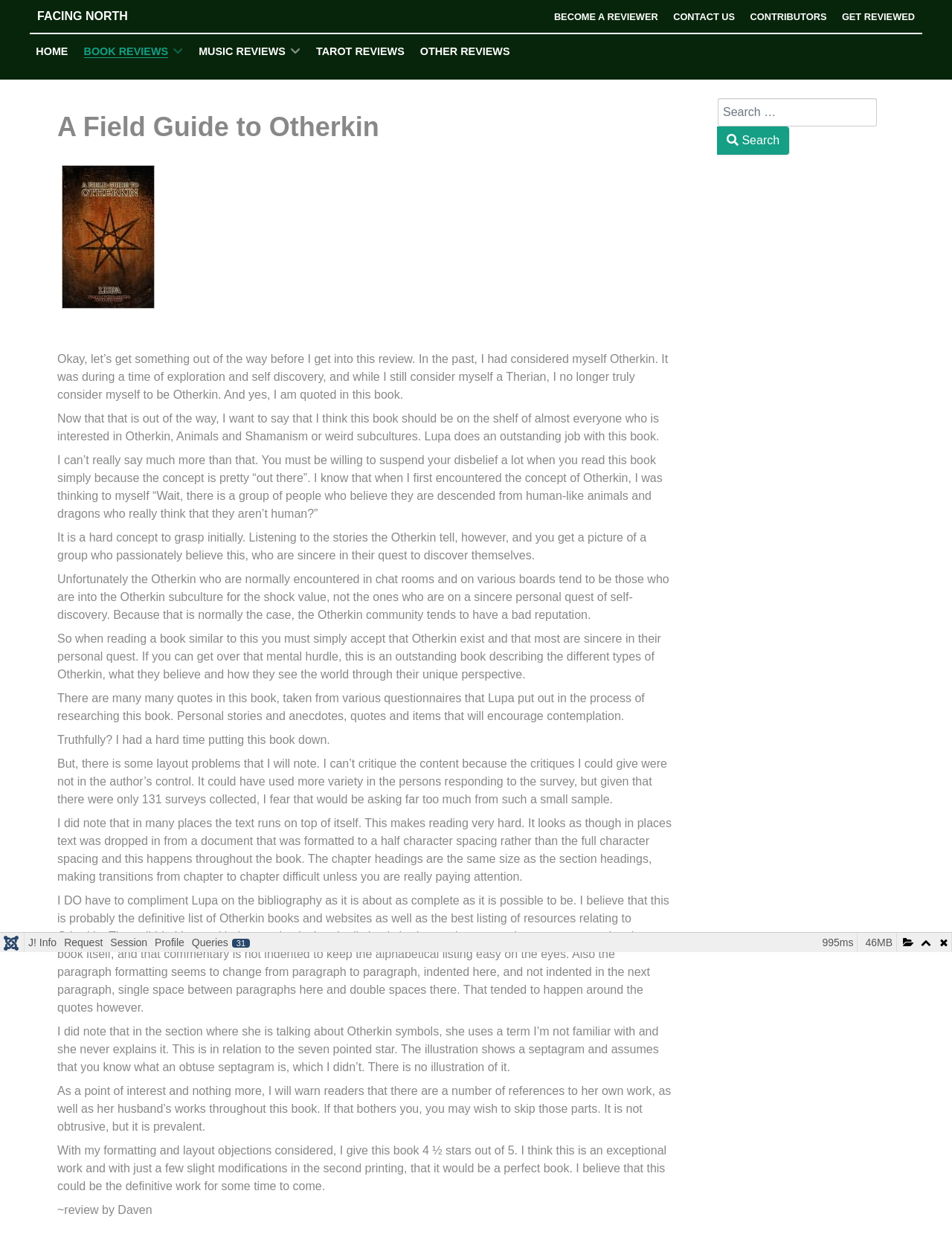Please determine the bounding box coordinates of the element to click on in order to accomplish the following task: "Read the review of the book". Ensure the coordinates are four float numbers ranging from 0 to 1, i.e., [left, top, right, bottom].

[0.06, 0.284, 0.702, 0.323]